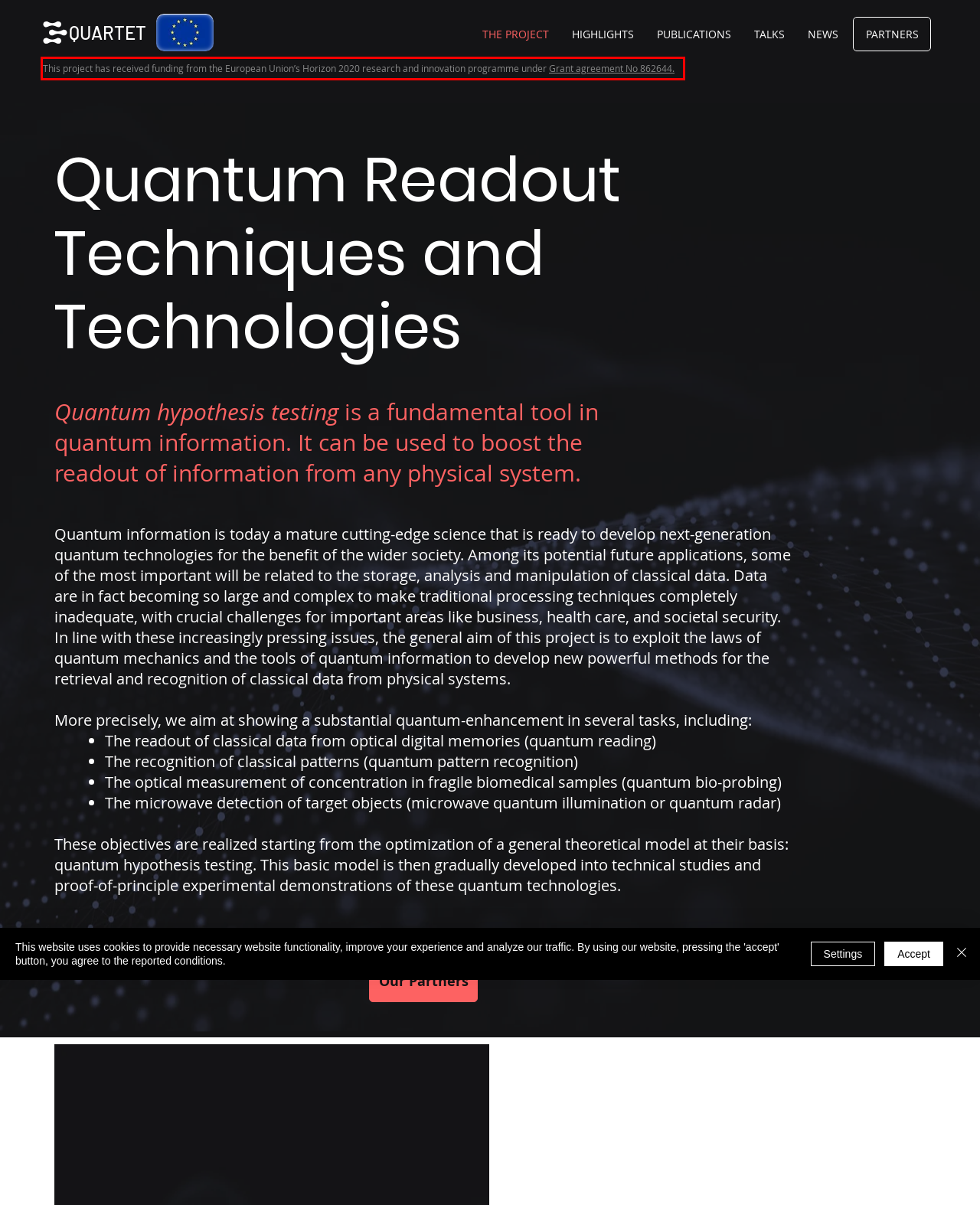Identify and transcribe the text content enclosed by the red bounding box in the given screenshot.

This project has received funding from the European Union’s Horizon 2020 research and innovation programme under Grant agreement No 862644.